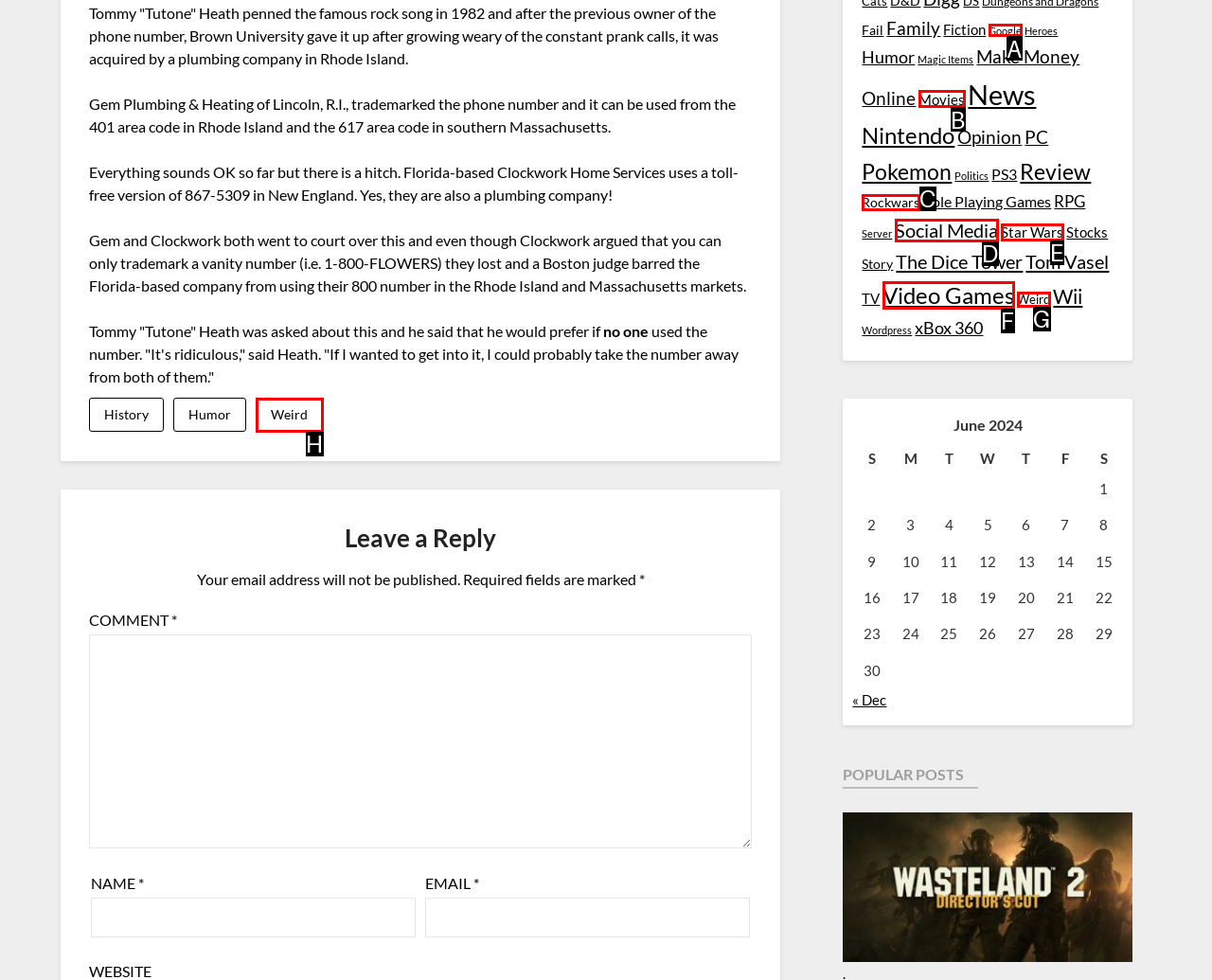Determine the option that aligns with this description: Video Games
Reply with the option's letter directly.

F